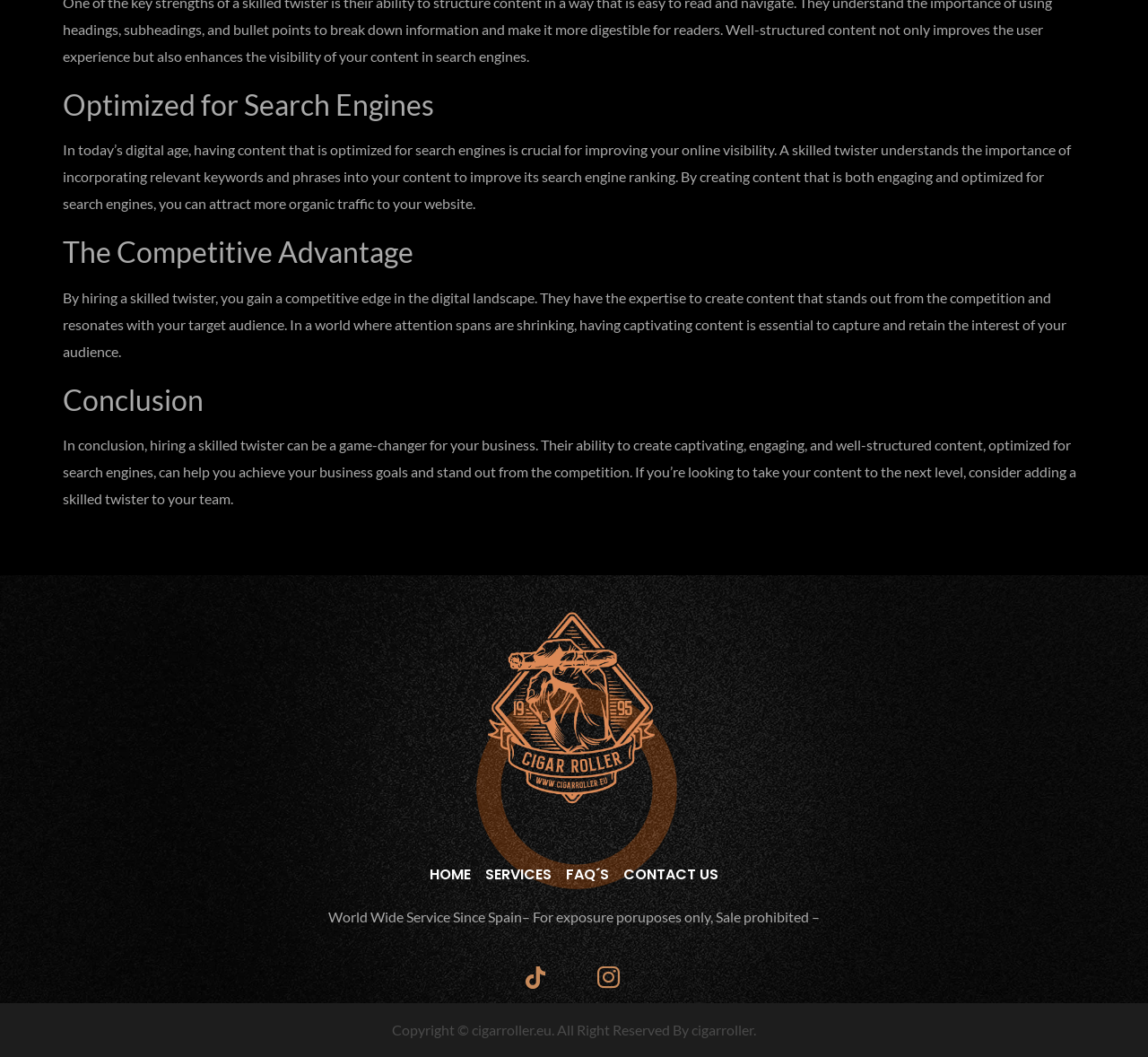Given the element description Contact Us, predict the bounding box coordinates for the UI element in the webpage screenshot. The format should be (top-left x, top-left y, bottom-right x, bottom-right y), and the values should be between 0 and 1.

[0.543, 0.817, 0.626, 0.837]